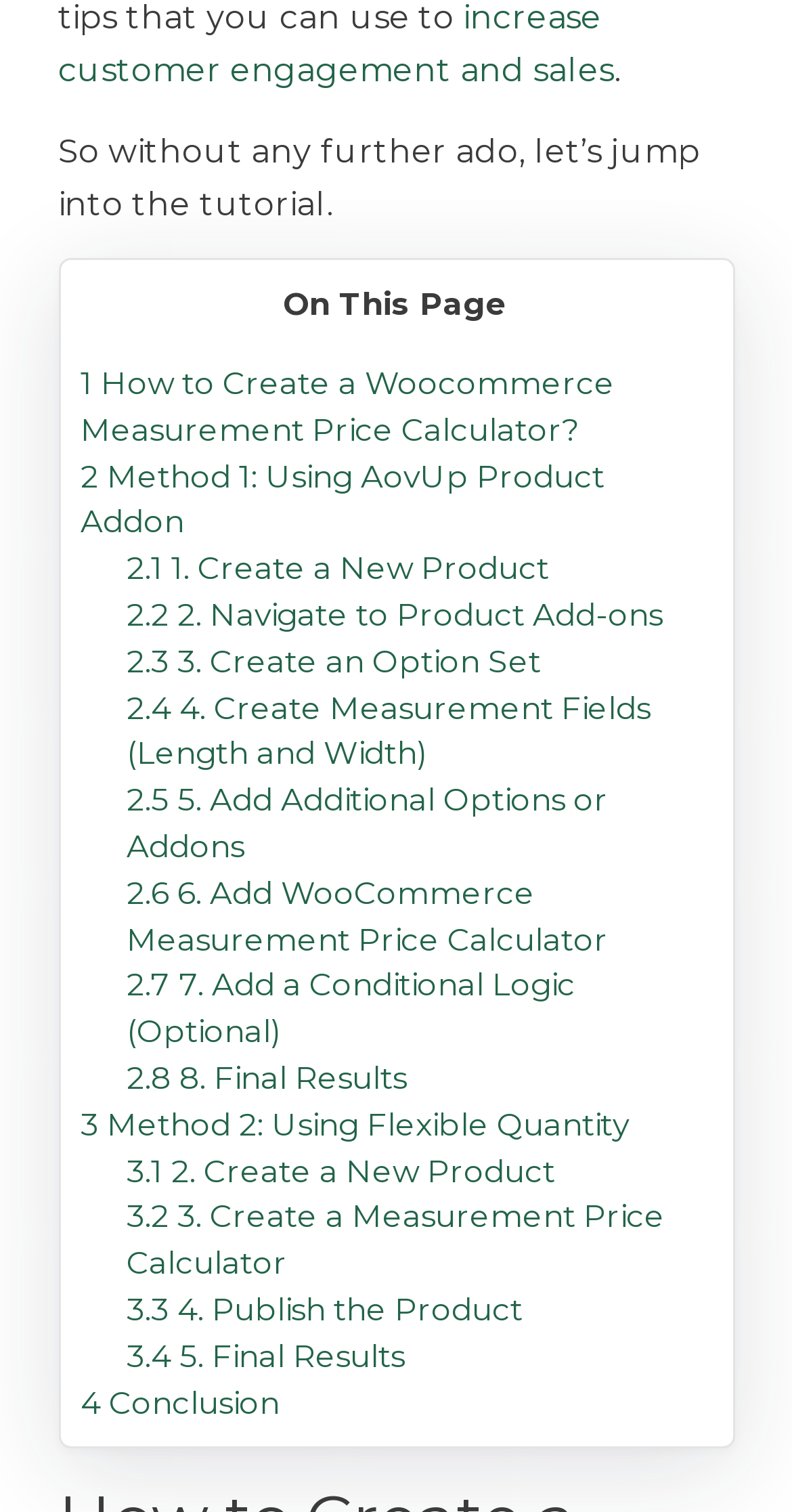How many methods are described on this page?
Refer to the screenshot and answer in one word or phrase.

2